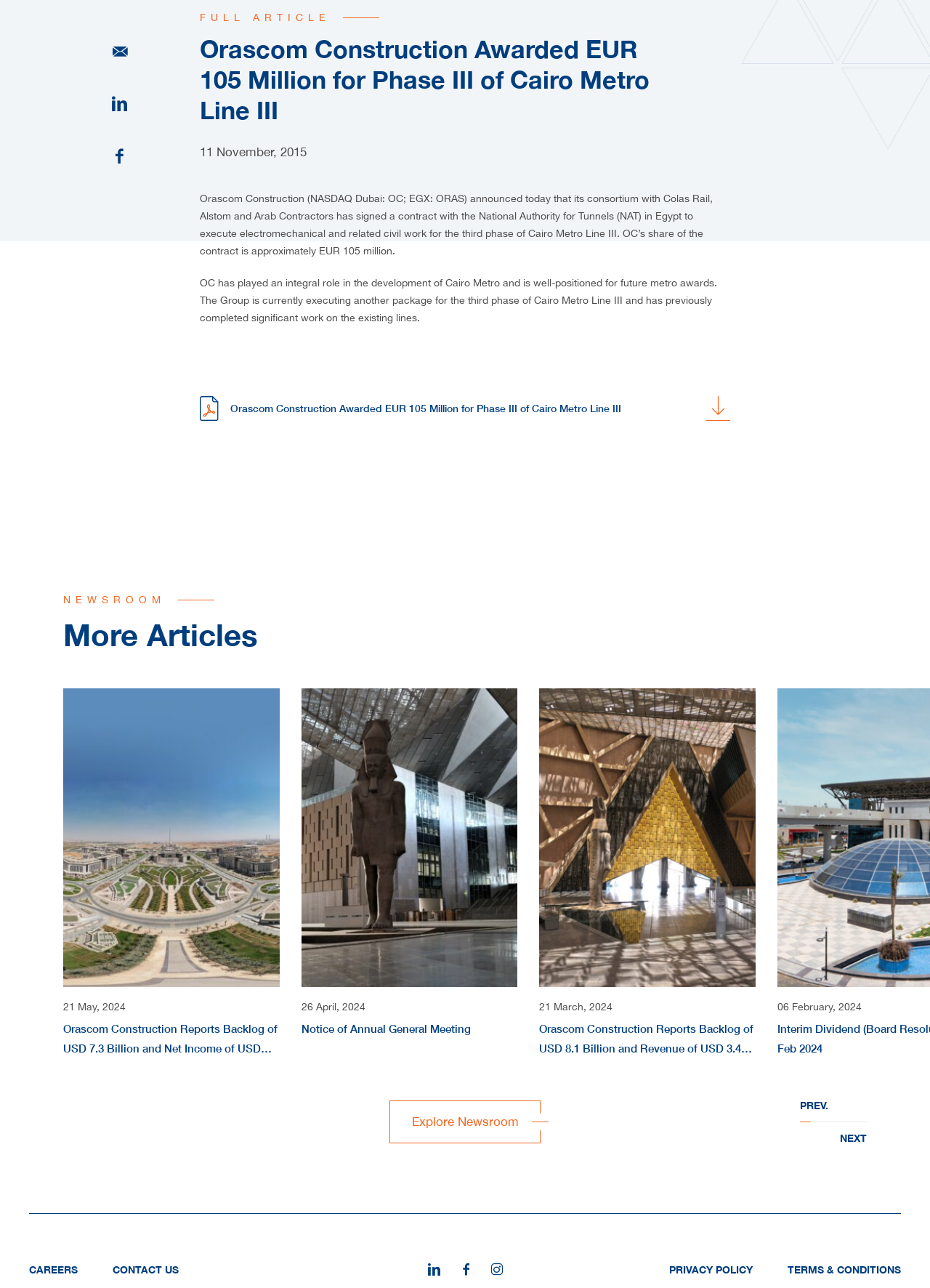Given the element description "Terms & Conditions" in the screenshot, predict the bounding box coordinates of that UI element.

[0.847, 0.976, 0.969, 0.996]